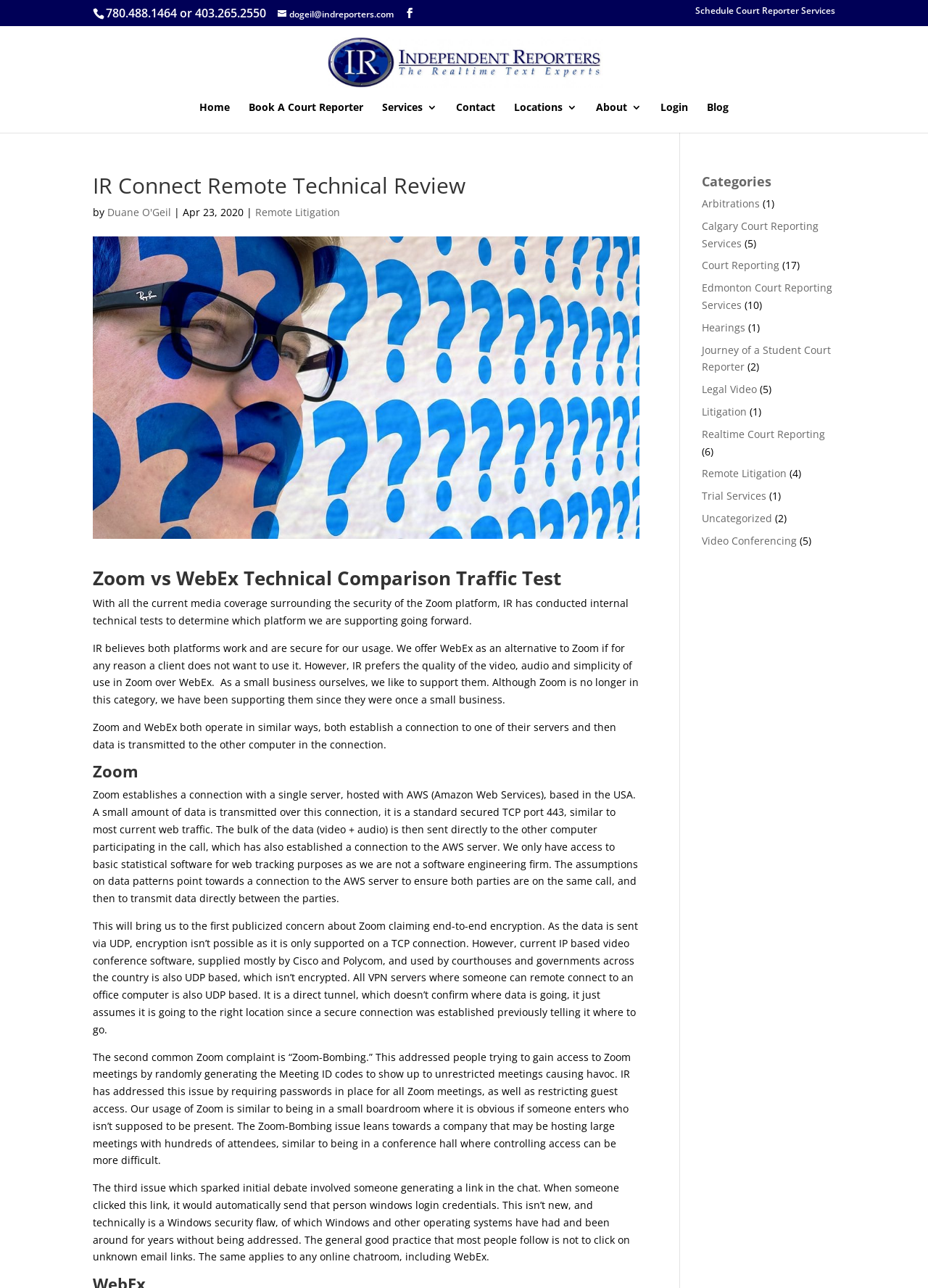Please identify the bounding box coordinates of the clickable area that will allow you to execute the instruction: "Click the 'Blog' link".

[0.762, 0.079, 0.785, 0.103]